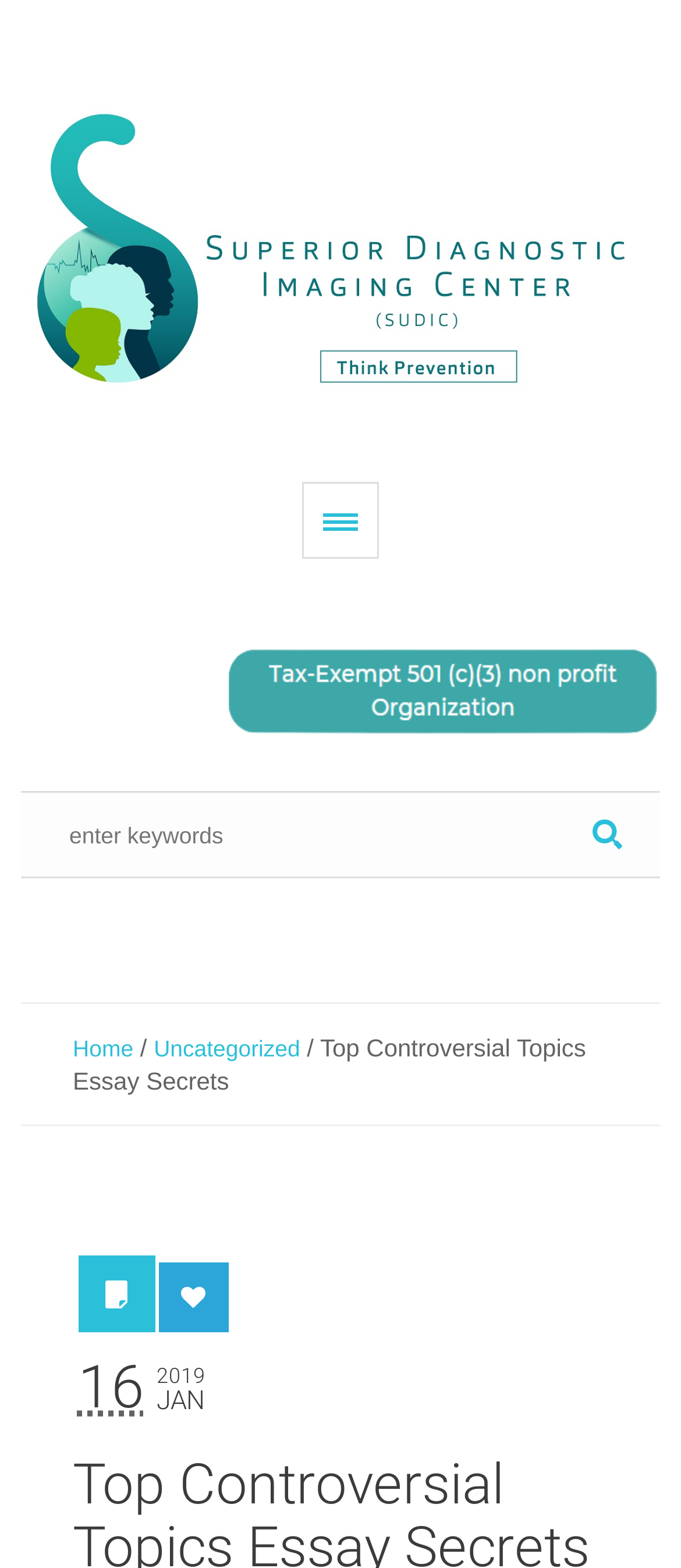Given the element description name="s" placeholder="enter keywords", specify the bounding box coordinates of the corresponding UI element in the format (top-left x, top-left y, bottom-right x, bottom-right y). All values must be between 0 and 1.

[0.03, 0.505, 0.823, 0.561]